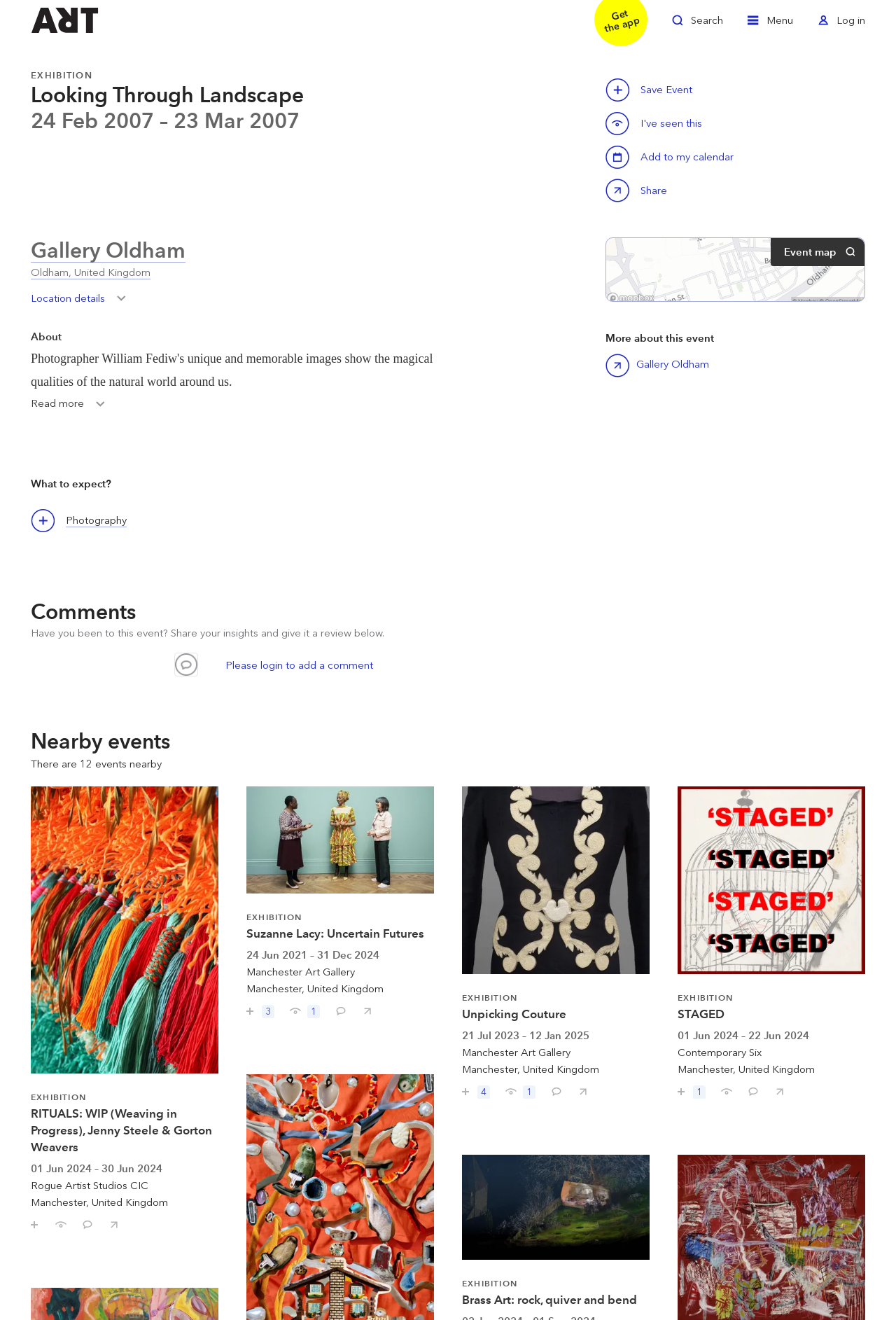Provide the bounding box coordinates of the HTML element described by the text: "Photography". The coordinates should be in the format [left, top, right, bottom] with values between 0 and 1.

[0.034, 0.388, 0.157, 0.403]